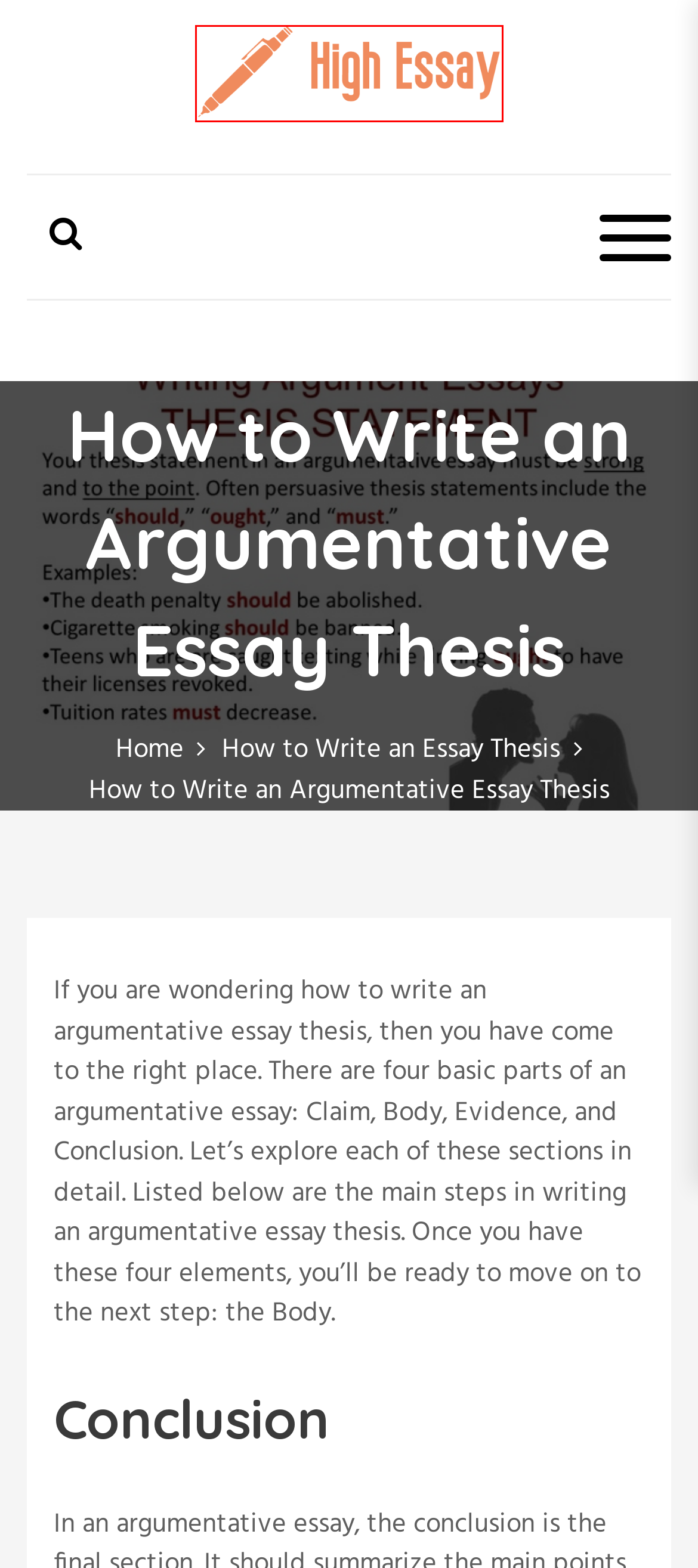Given a screenshot of a webpage featuring a red bounding box, identify the best matching webpage description for the new page after the element within the red box is clicked. Here are the options:
A. About Us - Blog About Essay Writing
B. Contact Us - Blog About Essay Writing
C. How to Write an Essay Thesis Archives - Blog About Essay Writing
D. How to Pay For Essay Online - Blog About Essay Writing
E. Privacy Policy - Blog About Essay Writing
F. How to Write a Thesis Statement for an Argumentative Essay - Blog About Essay Writing
G. How to Write an Article Name in an Essay - Blog About Essay Writing
H. How to Write a Thesis For an Informative Essay - Blog About Essay Writing

D